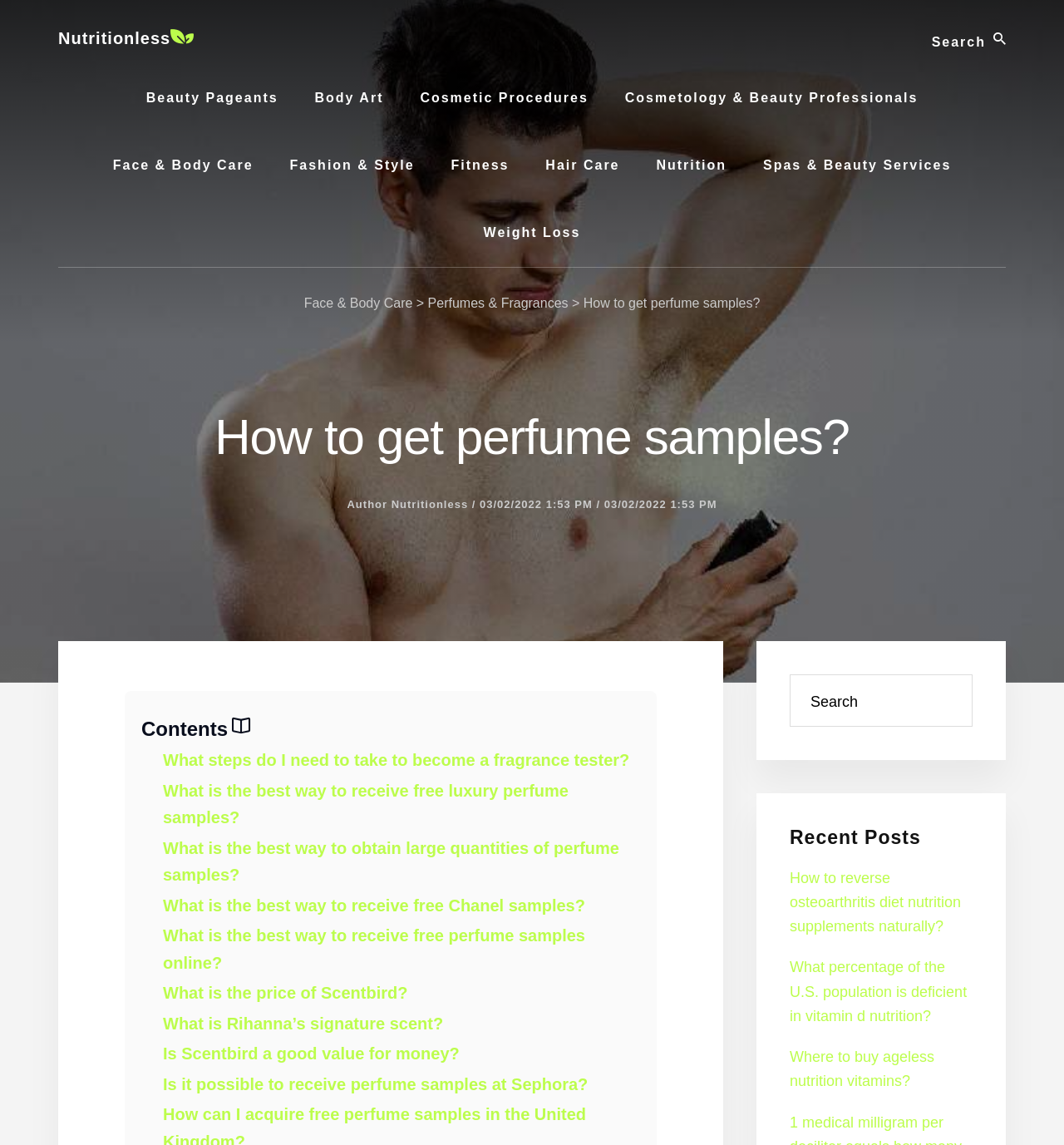Give a one-word or one-phrase response to the question:
What is the author of this article?

Nutritionless